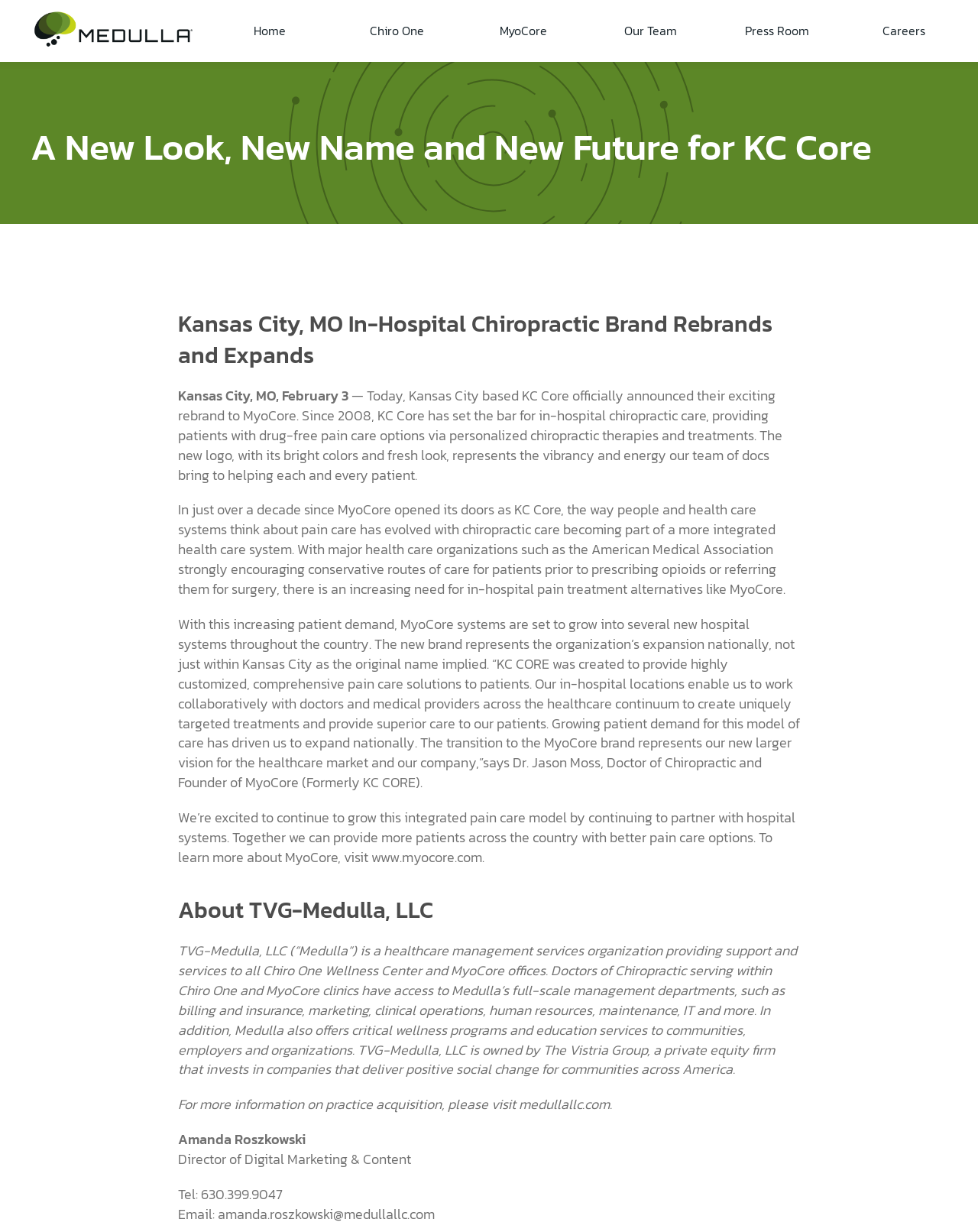Determine the bounding box coordinates for the clickable element required to fulfill the instruction: "Visit the MyoCore website". Provide the coordinates as four float numbers between 0 and 1, i.e., [left, top, right, bottom].

[0.38, 0.687, 0.493, 0.705]